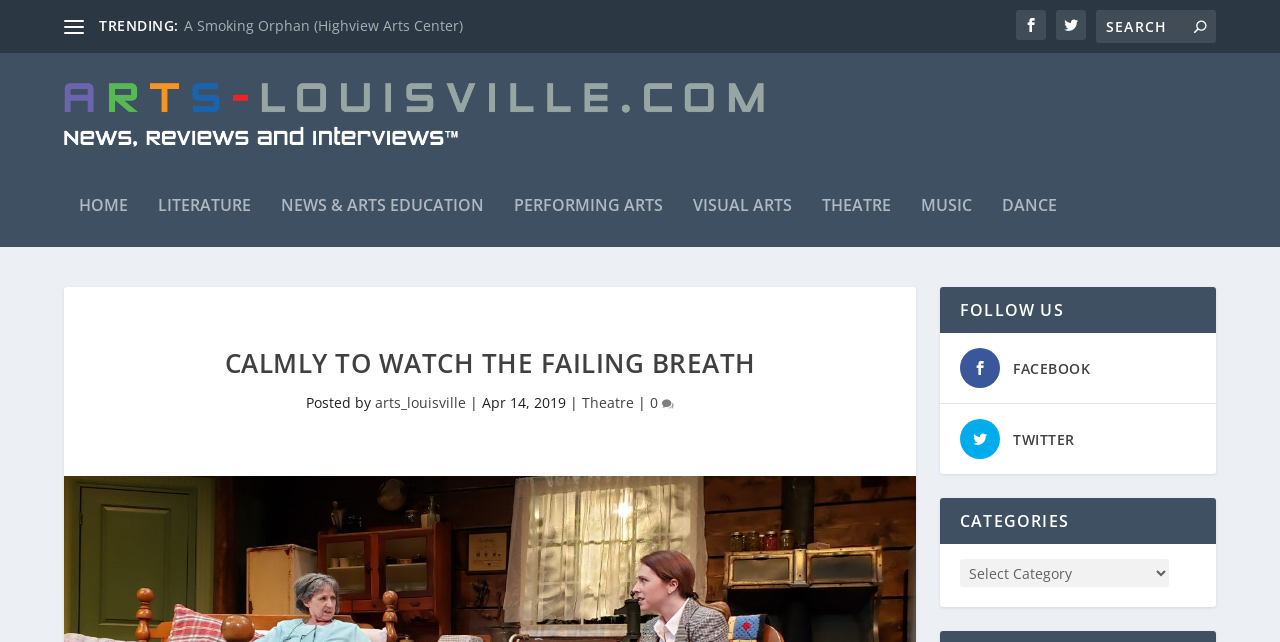Please determine the bounding box coordinates of the element's region to click for the following instruction: "Go to HOME page".

[0.062, 0.276, 0.1, 0.385]